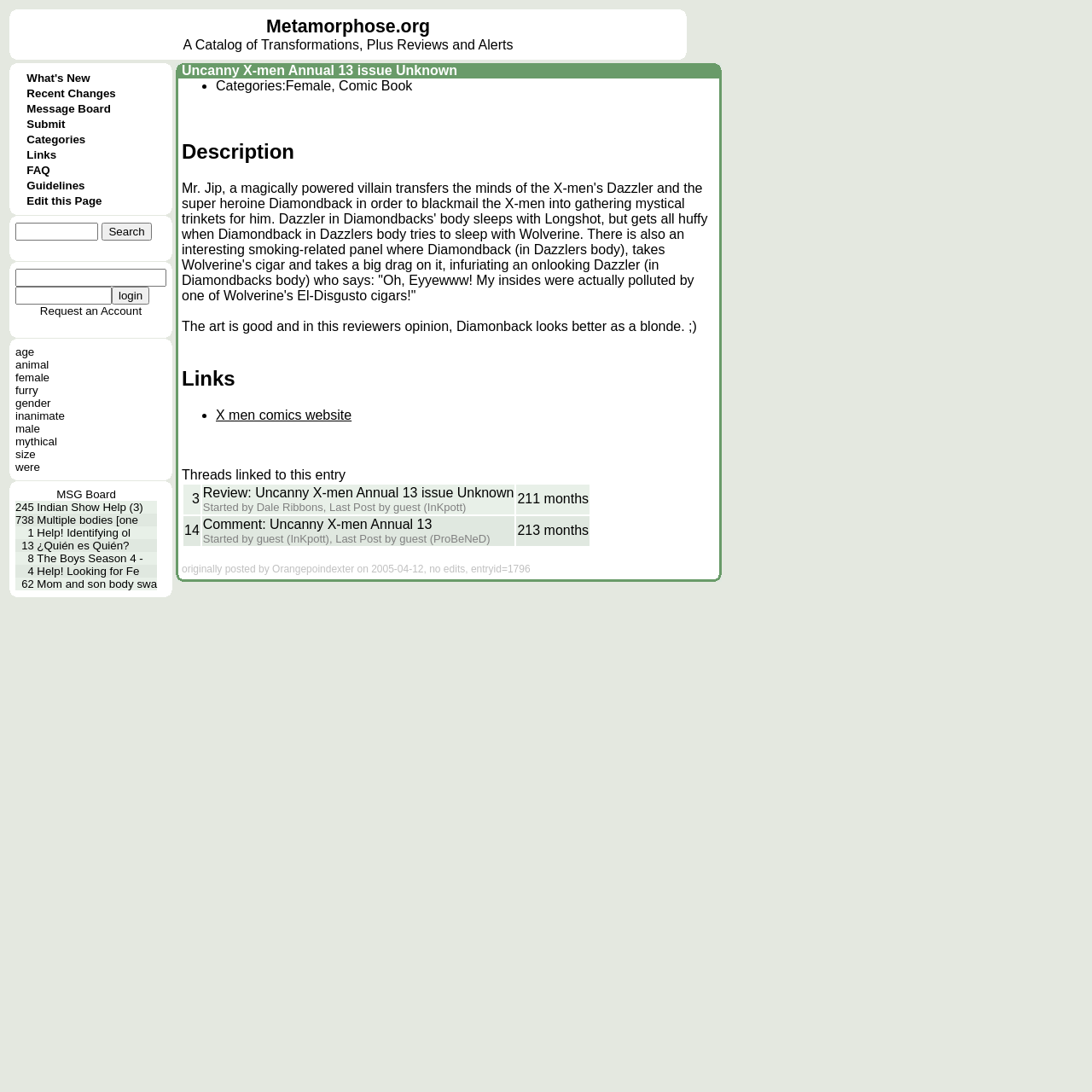What is the purpose of the 'Submit' link?
Utilize the image to construct a detailed and well-explained answer.

The 'Submit' link is likely used to submit user-generated content, such as reviews or transformations, to the website. This can be inferred from the context of the link, which is placed alongside other links related to user interaction.